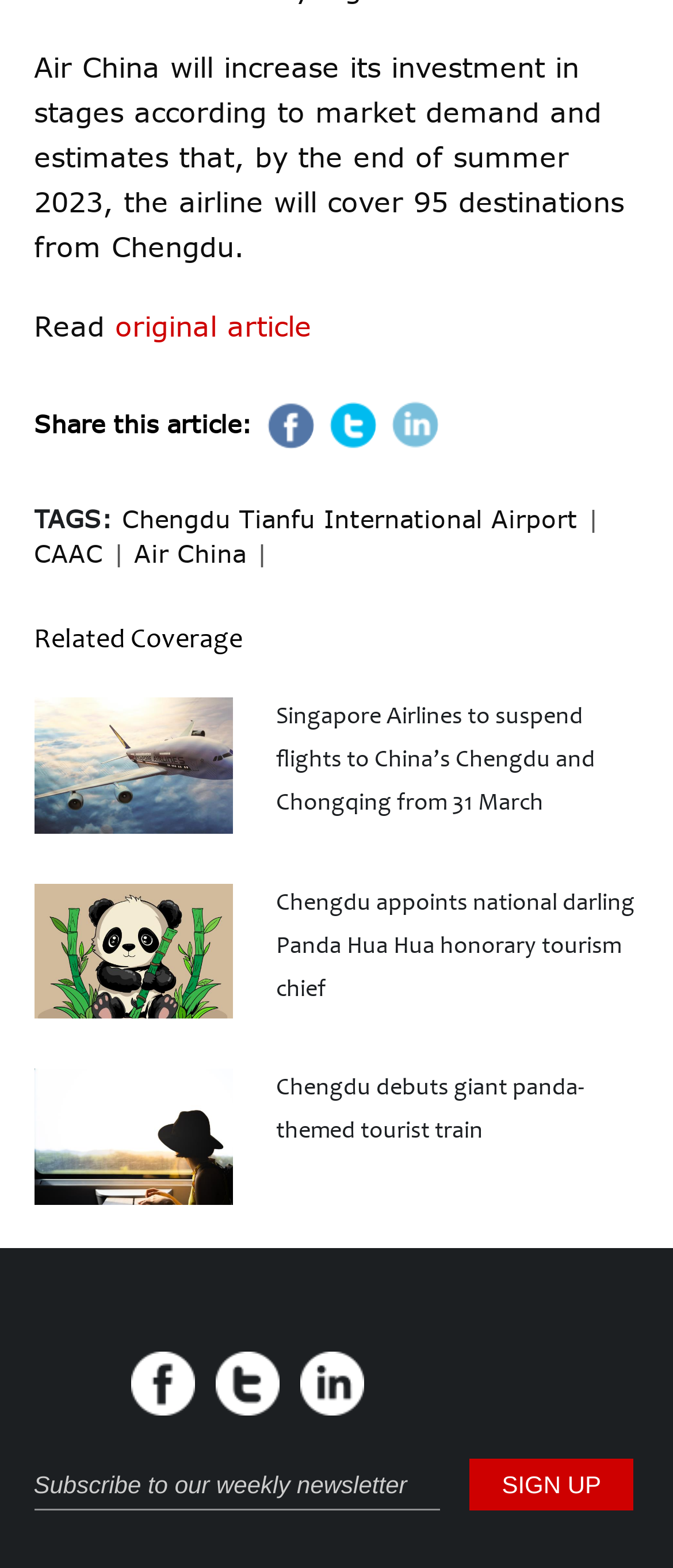From the image, can you give a detailed response to the question below:
How many related coverage articles are listed?

The webpage lists four related coverage articles, including 'Singapore Airlines to suspend flights to China’s Chengdu and Chongqing from 31 March', 'Chengdu appoints national darling Panda Hua Hua honorary tourism chief', 'Chengdu debuts giant panda-themed tourist train', and another article with the same title as the first one.